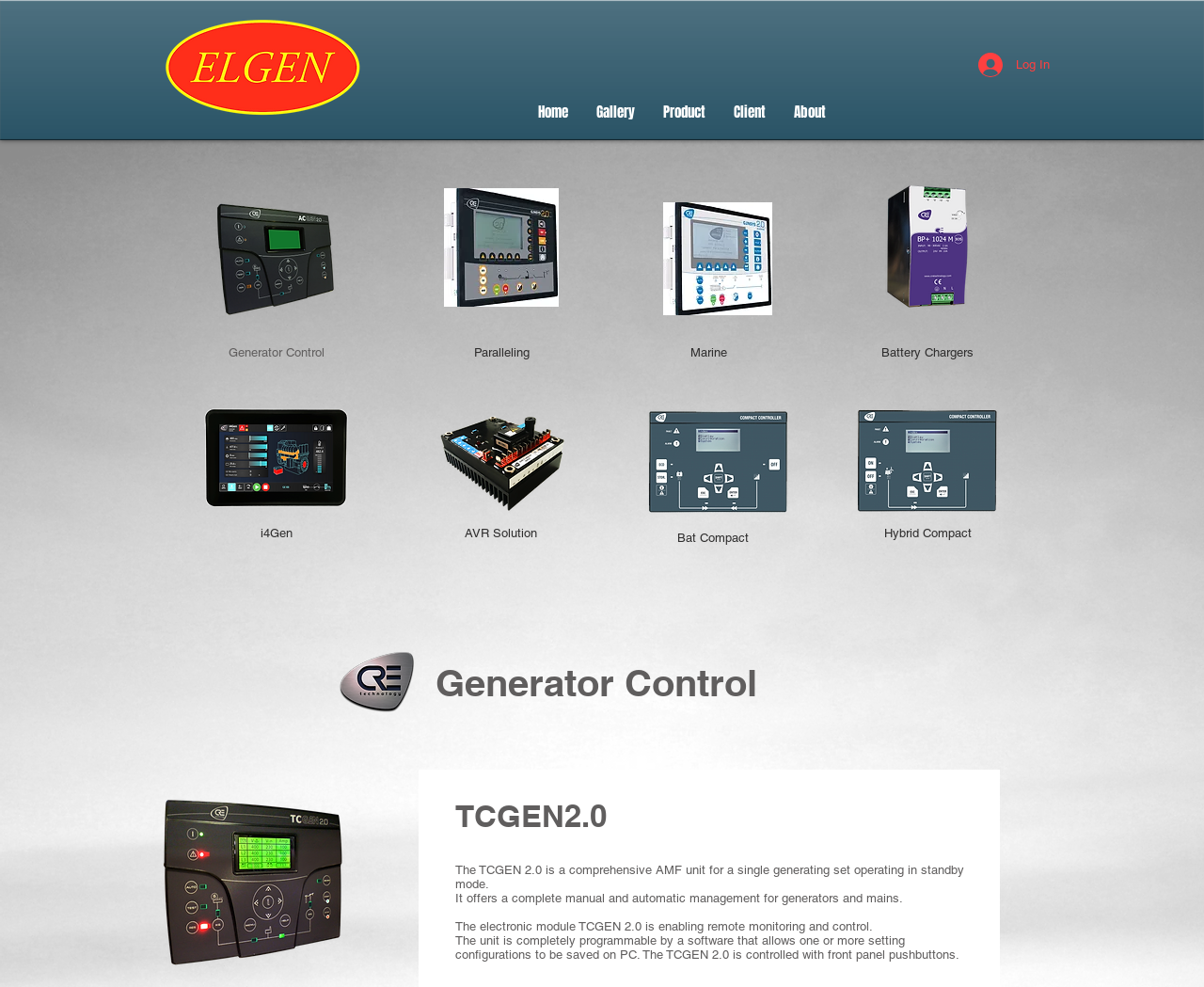What is the purpose of the TCGEN 2.0?
Answer the question using a single word or phrase, according to the image.

Comprehensive AMF unit